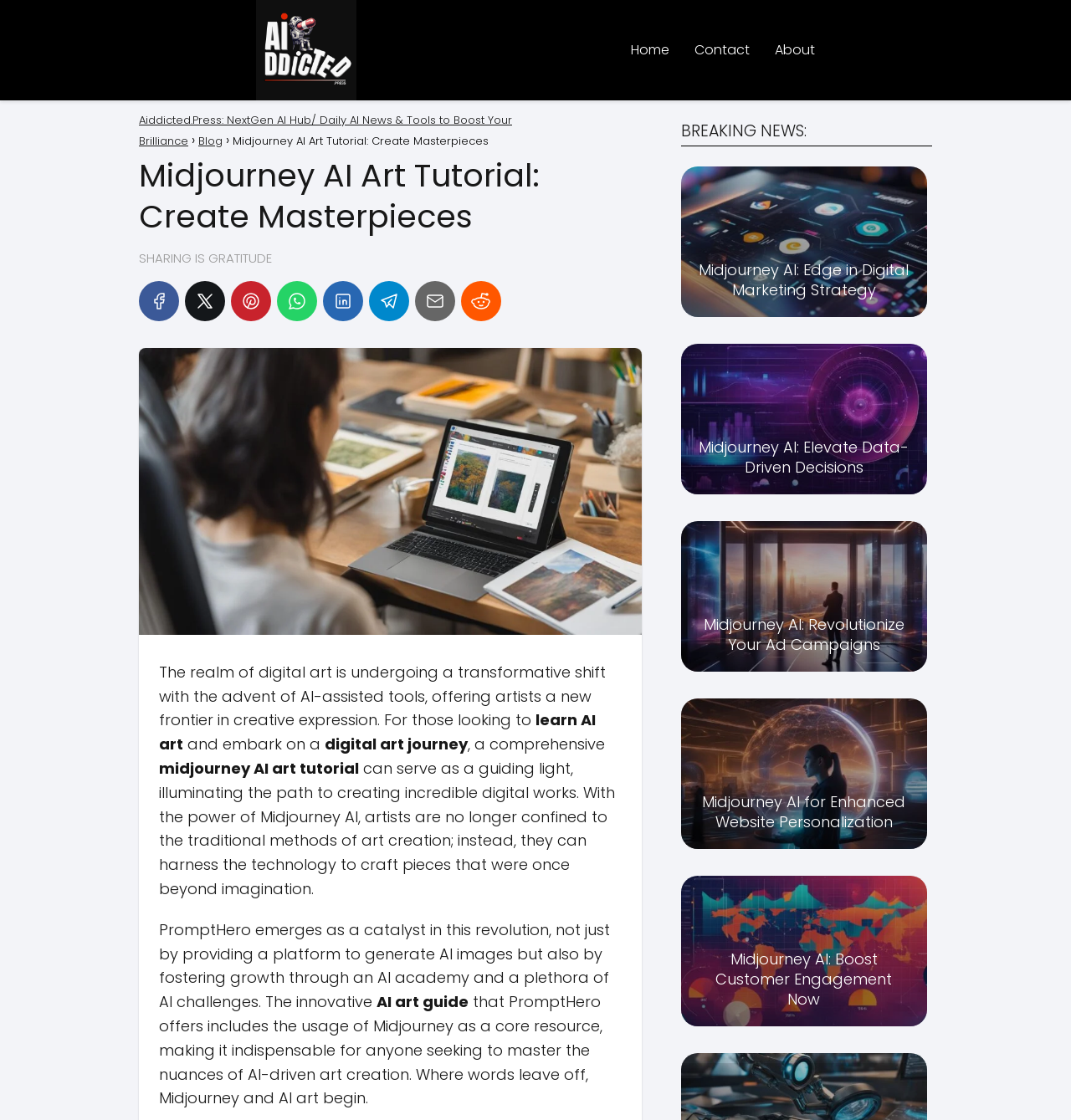Locate the bounding box coordinates of the clickable area needed to fulfill the instruction: "Click the 'About' link".

[0.723, 0.036, 0.761, 0.053]